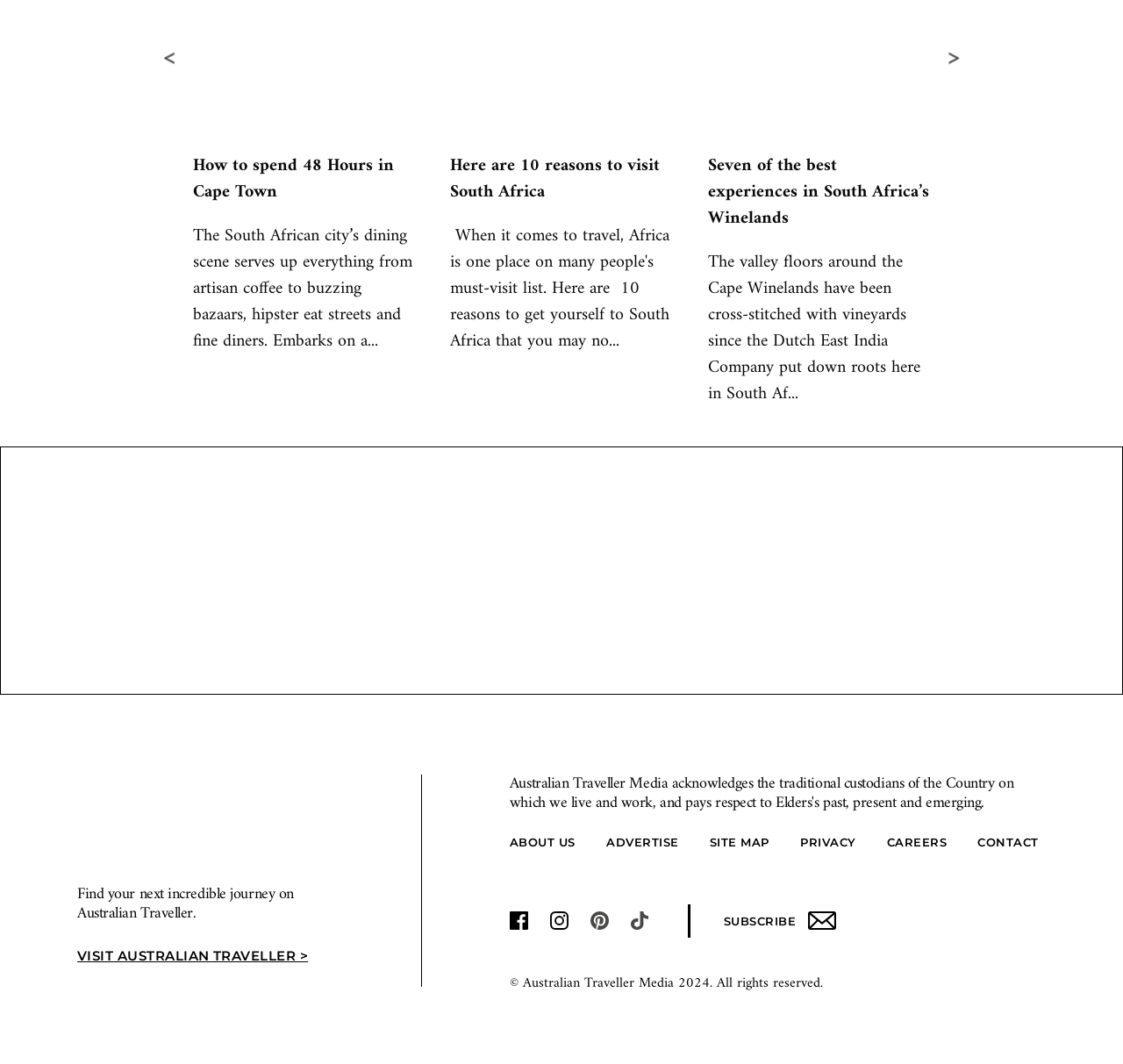Please determine the bounding box coordinates of the element to click in order to execute the following instruction: "Click the 'Here are 10 reasons to visit South Africa' link". The coordinates should be four float numbers between 0 and 1, specified as [left, top, right, bottom].

[0.401, 0.142, 0.588, 0.195]